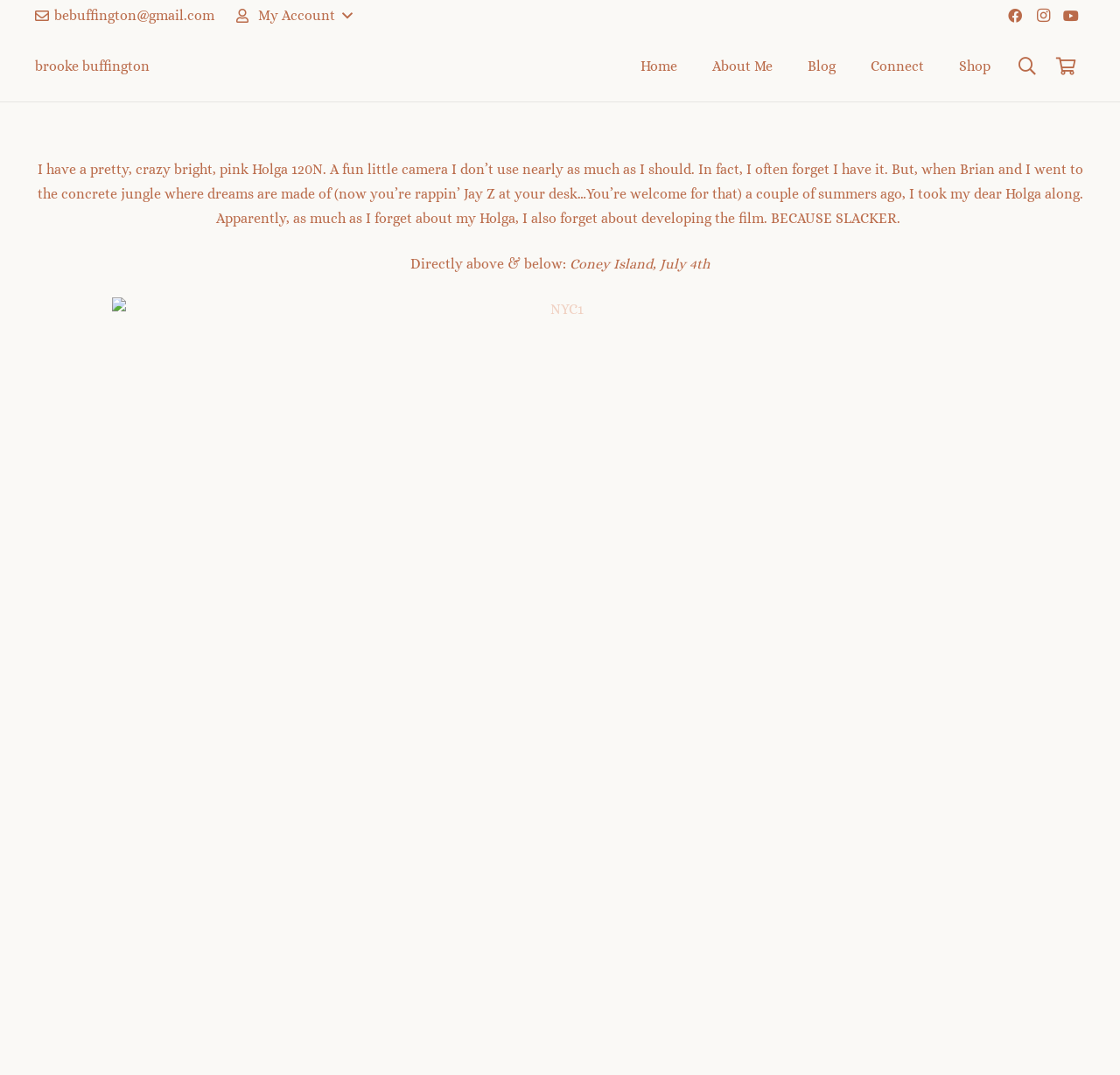What is the author's camera model?
Based on the image, answer the question in a detailed manner.

The author mentions in the text that they have a 'pretty, crazy bright, pink Holga 120N' camera, which they took with them to New York City.